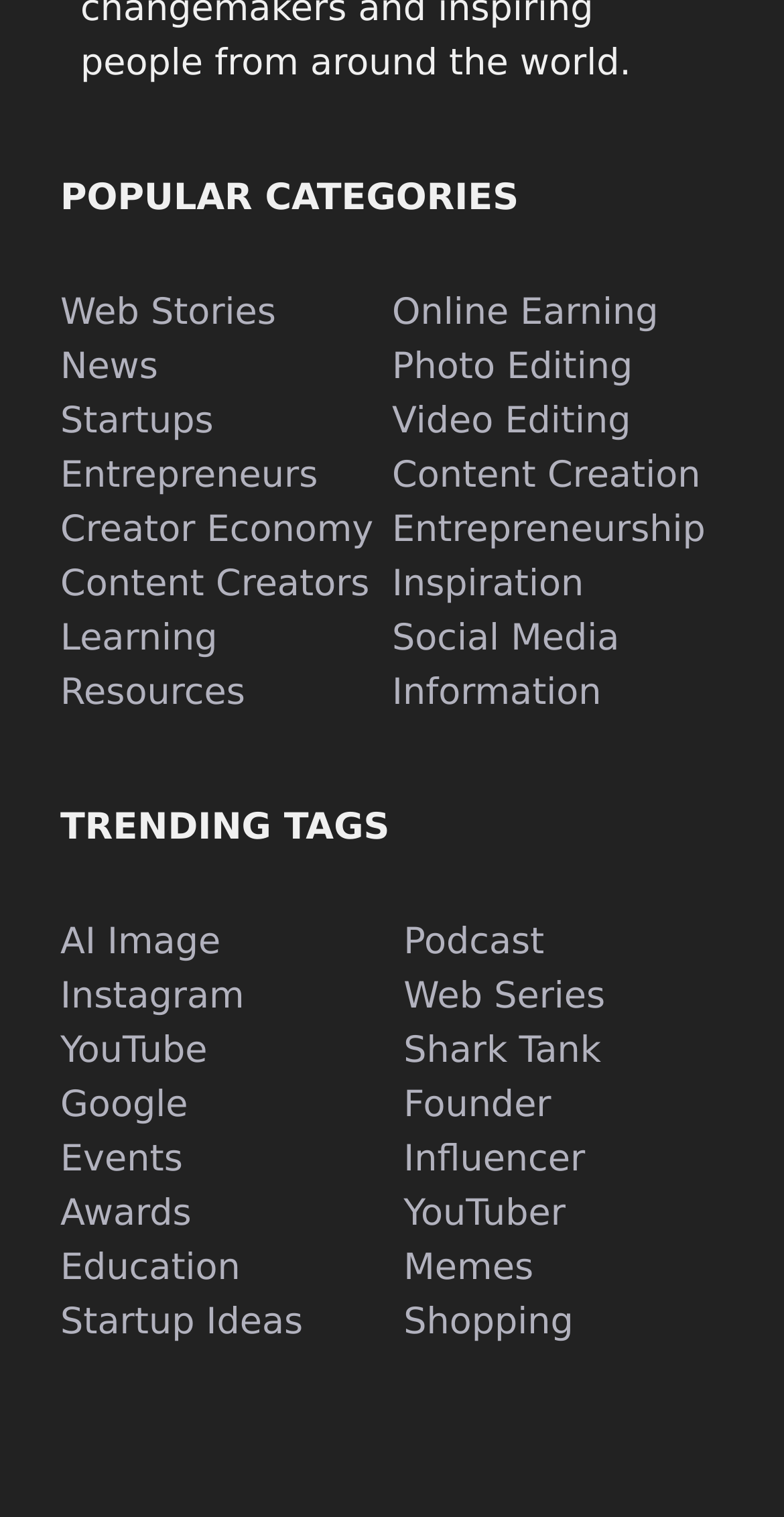Find the coordinates for the bounding box of the element with this description: "Online Earning".

[0.5, 0.192, 0.84, 0.22]